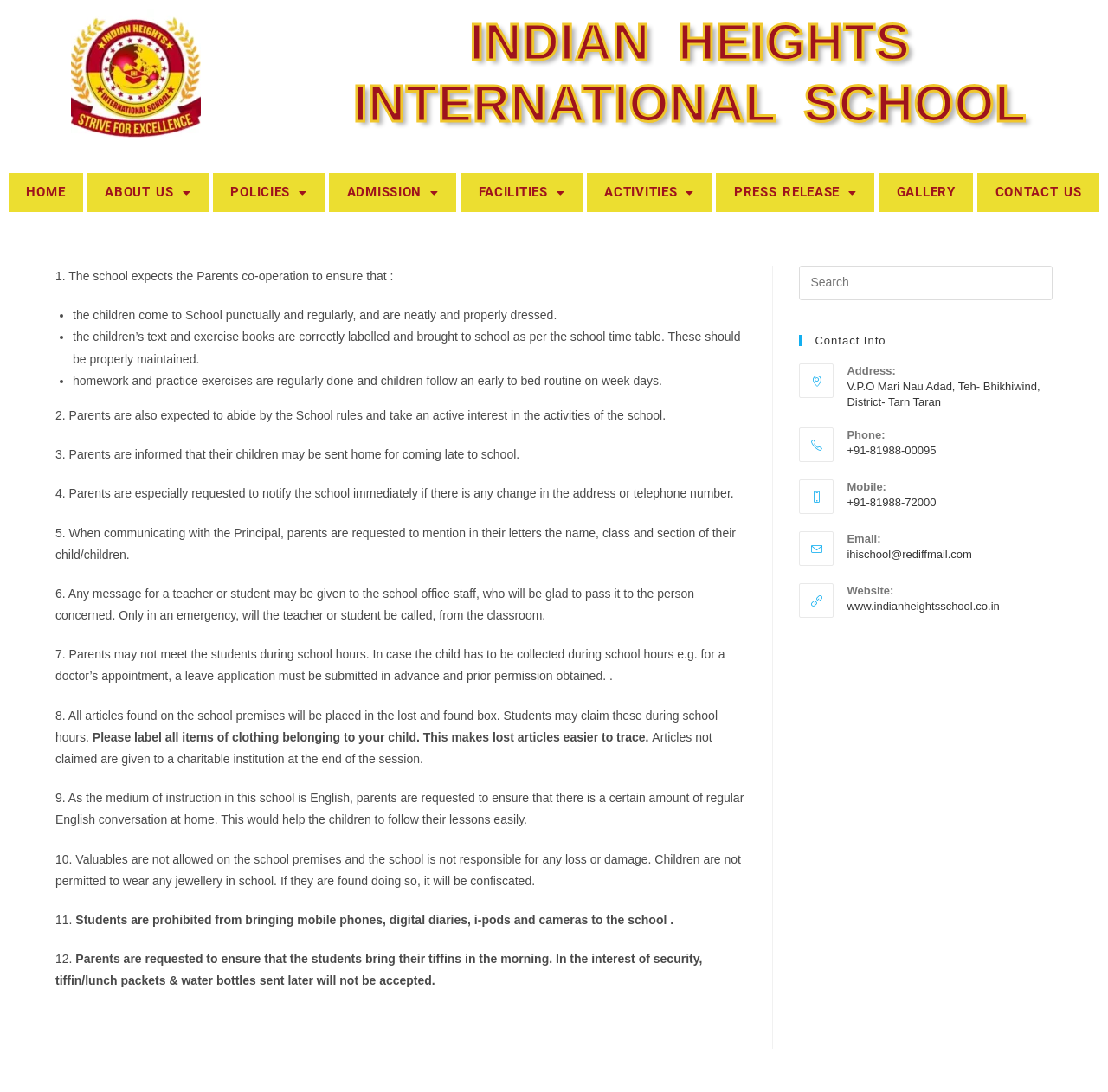Determine the bounding box of the UI element mentioned here: "Press Release". The coordinates must be in the format [left, top, right, bottom] with values ranging from 0 to 1.

[0.646, 0.158, 0.789, 0.194]